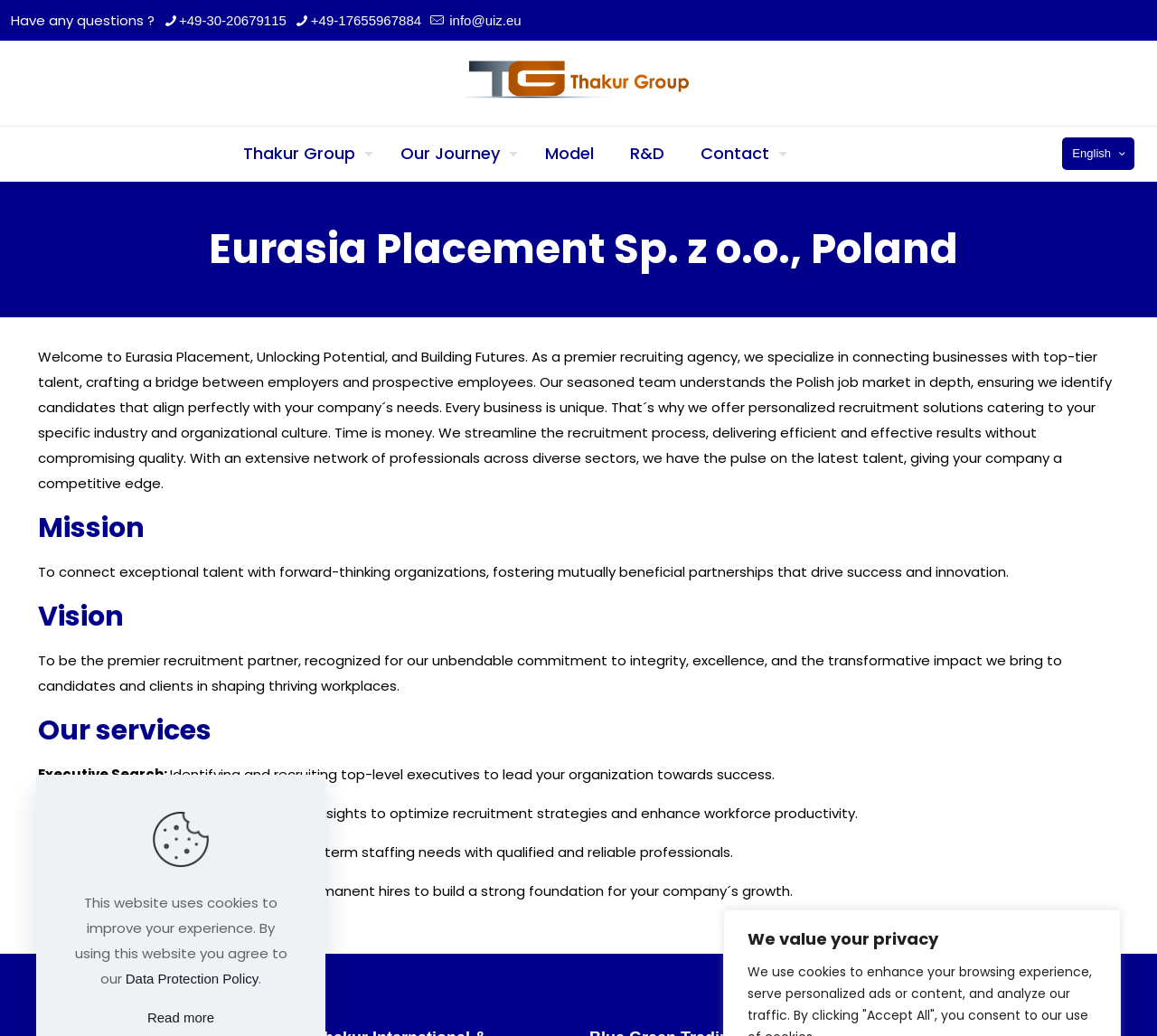What is the company's email address?
Give a detailed and exhaustive answer to the question.

I found the email address by looking at the contact details section, where there is a link to 'mail' with the text 'info@uiz.eu'.